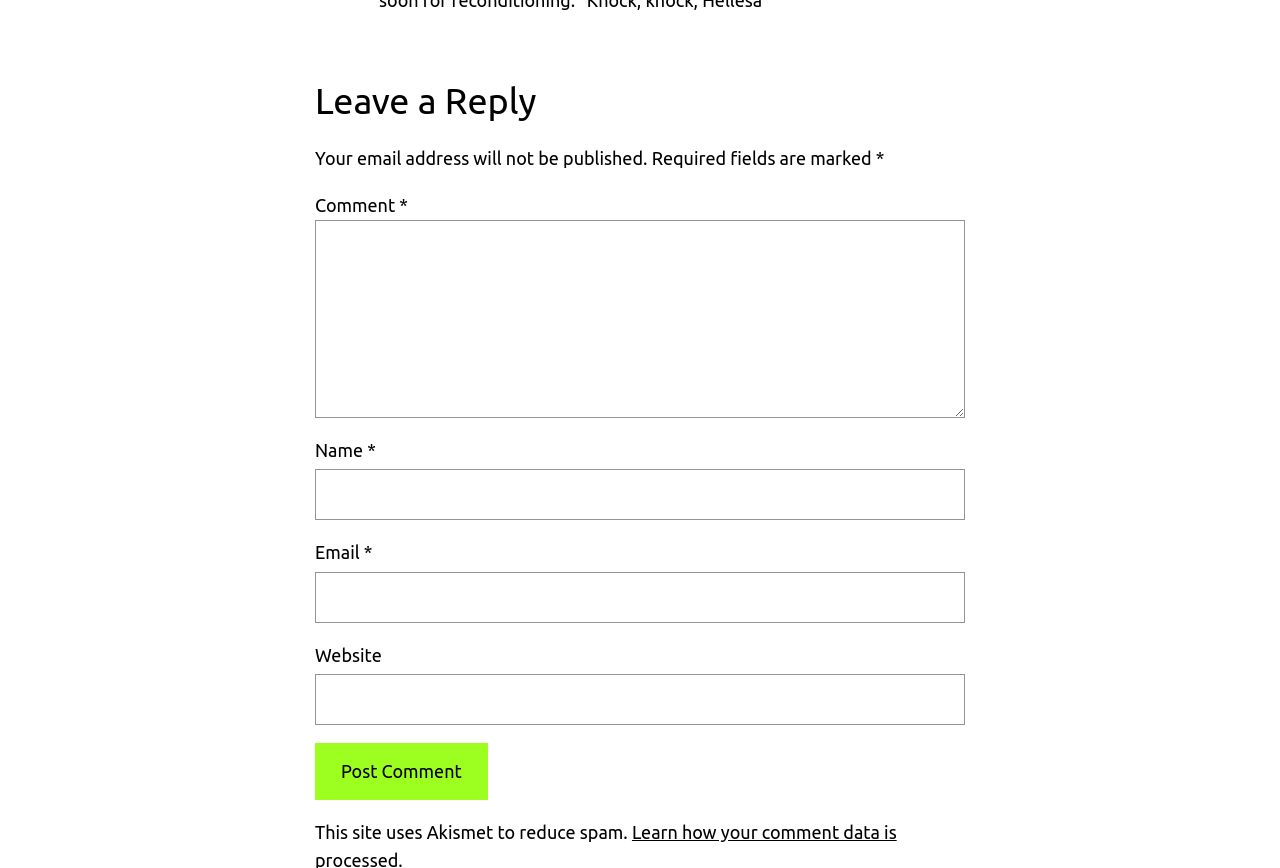Identify the bounding box for the described UI element: "parent_node: Email * aria-describedby="email-notes" name="email"".

[0.246, 0.659, 0.754, 0.717]